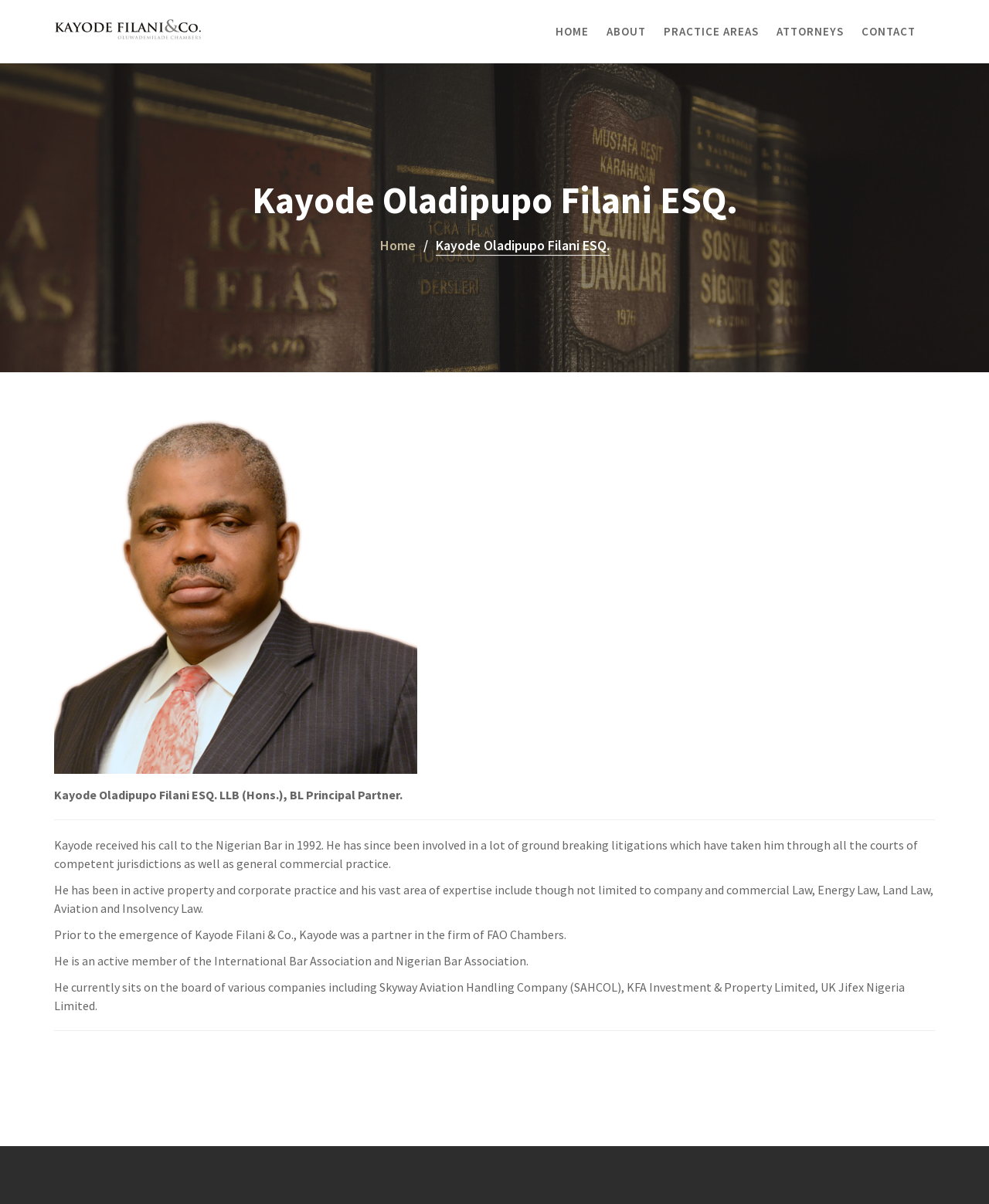Given the element description Practice Areas, identify the bounding box coordinates for the UI element on the webpage screenshot. The format should be (top-left x, top-left y, bottom-right x, bottom-right y), with values between 0 and 1.

[0.663, 0.001, 0.775, 0.052]